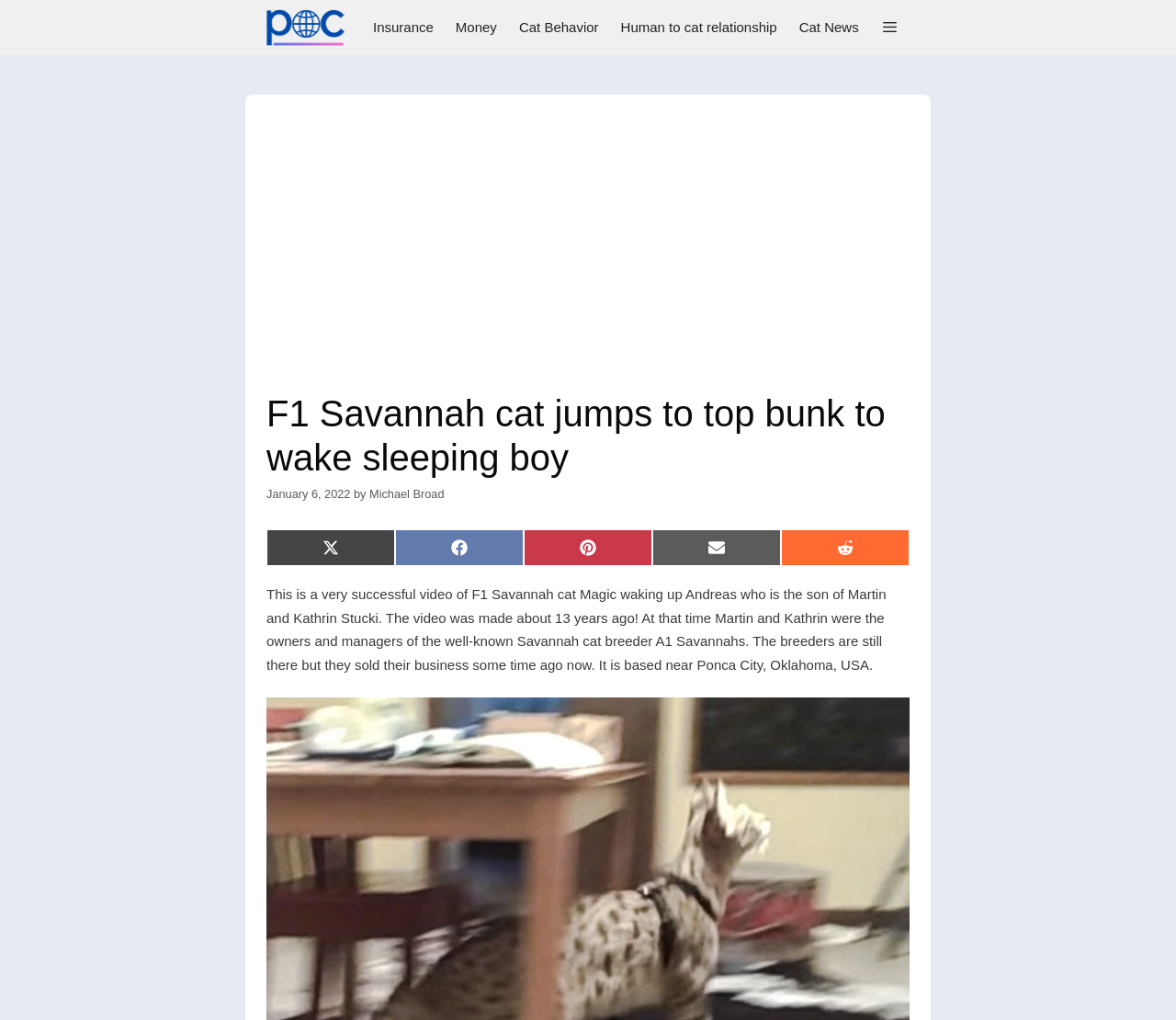Please find and give the text of the main heading on the webpage.

F1 Savannah cat jumps to top bunk to wake sleeping boy